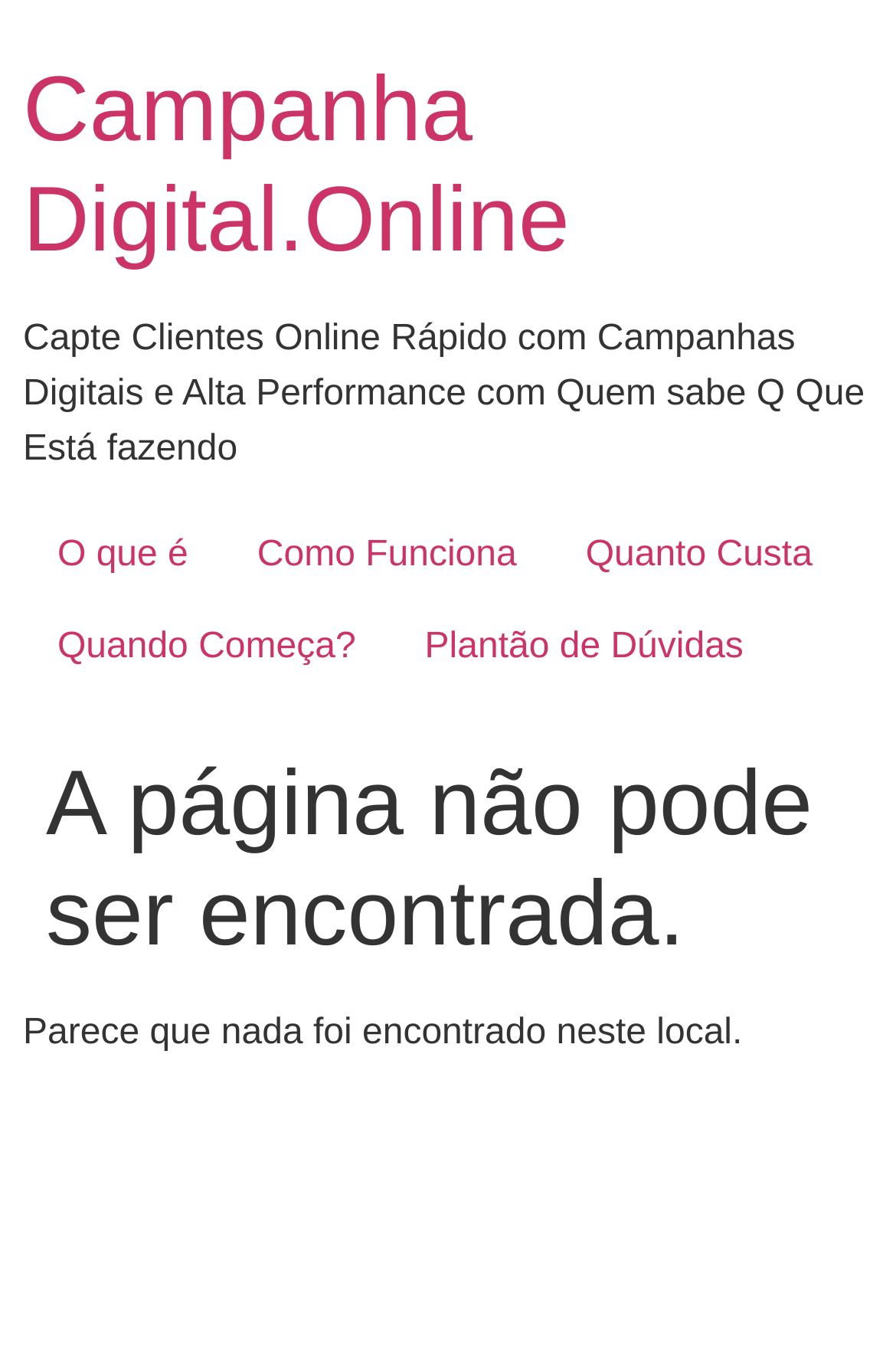How many links are there on the top section?
Look at the screenshot and respond with a single word or phrase.

5